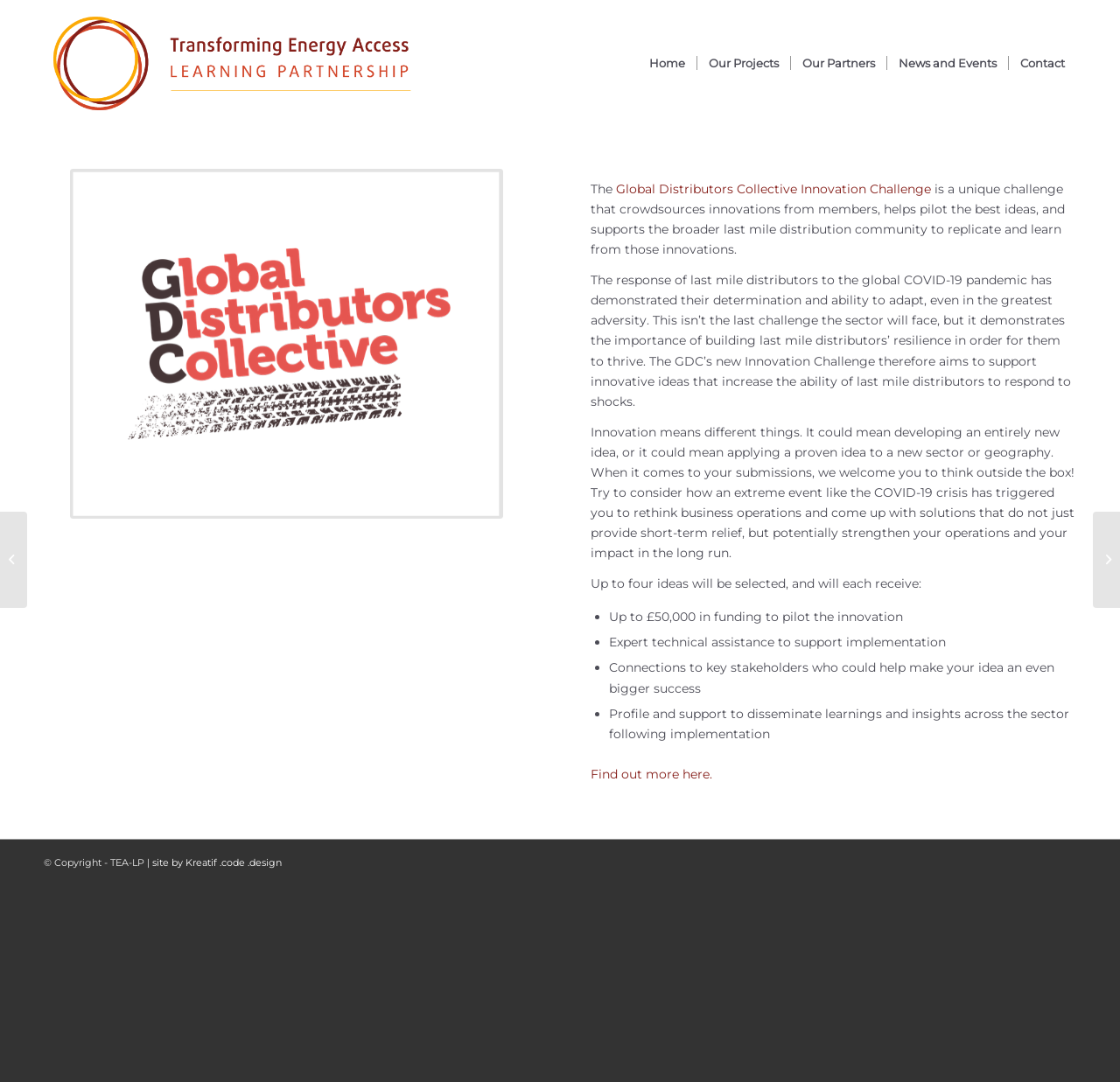Determine the bounding box coordinates of the area to click in order to meet this instruction: "View the 'GDC opp image'".

[0.062, 0.156, 0.449, 0.479]